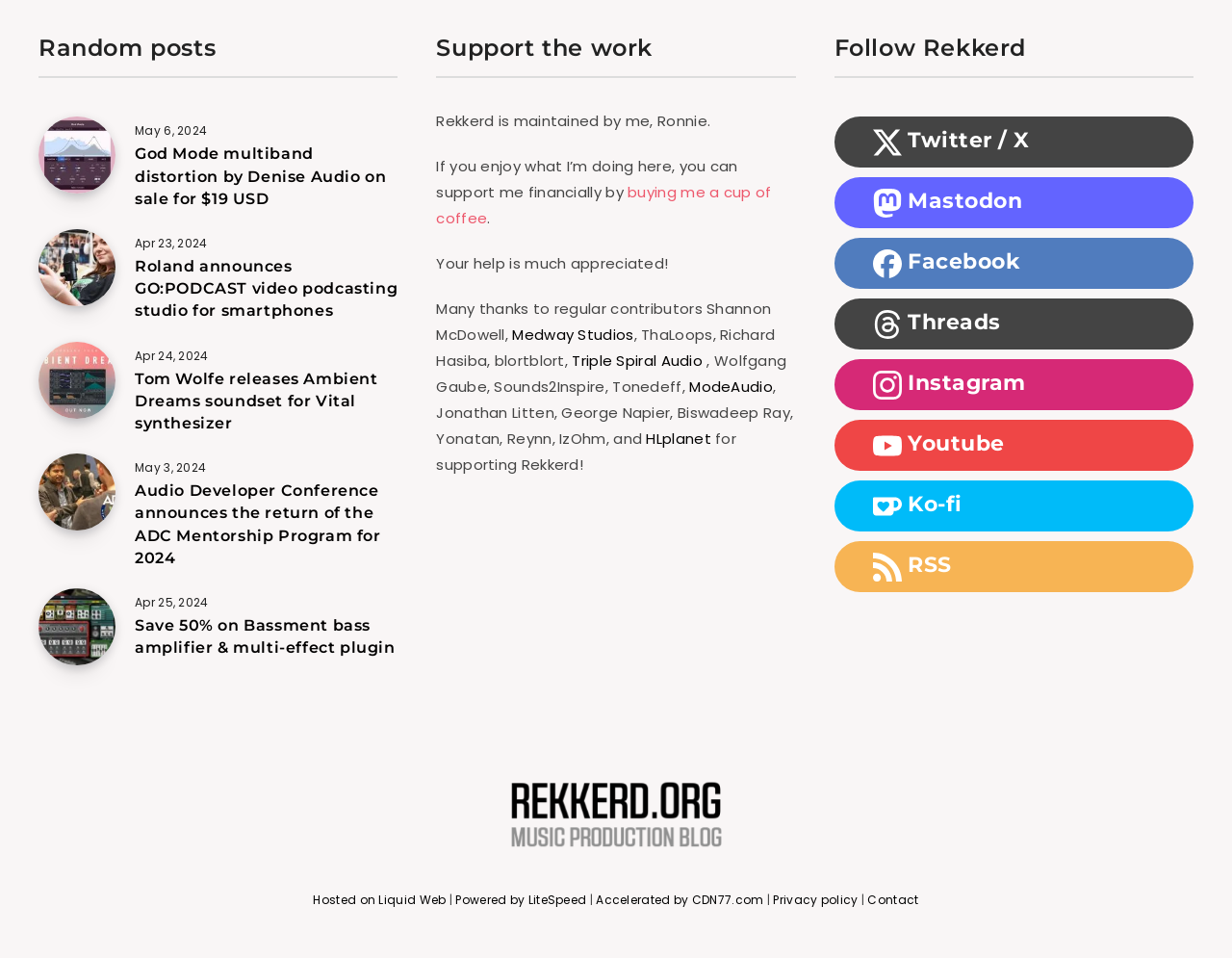Locate the coordinates of the bounding box for the clickable region that fulfills this instruction: "View Lil Engineers Corner!".

None